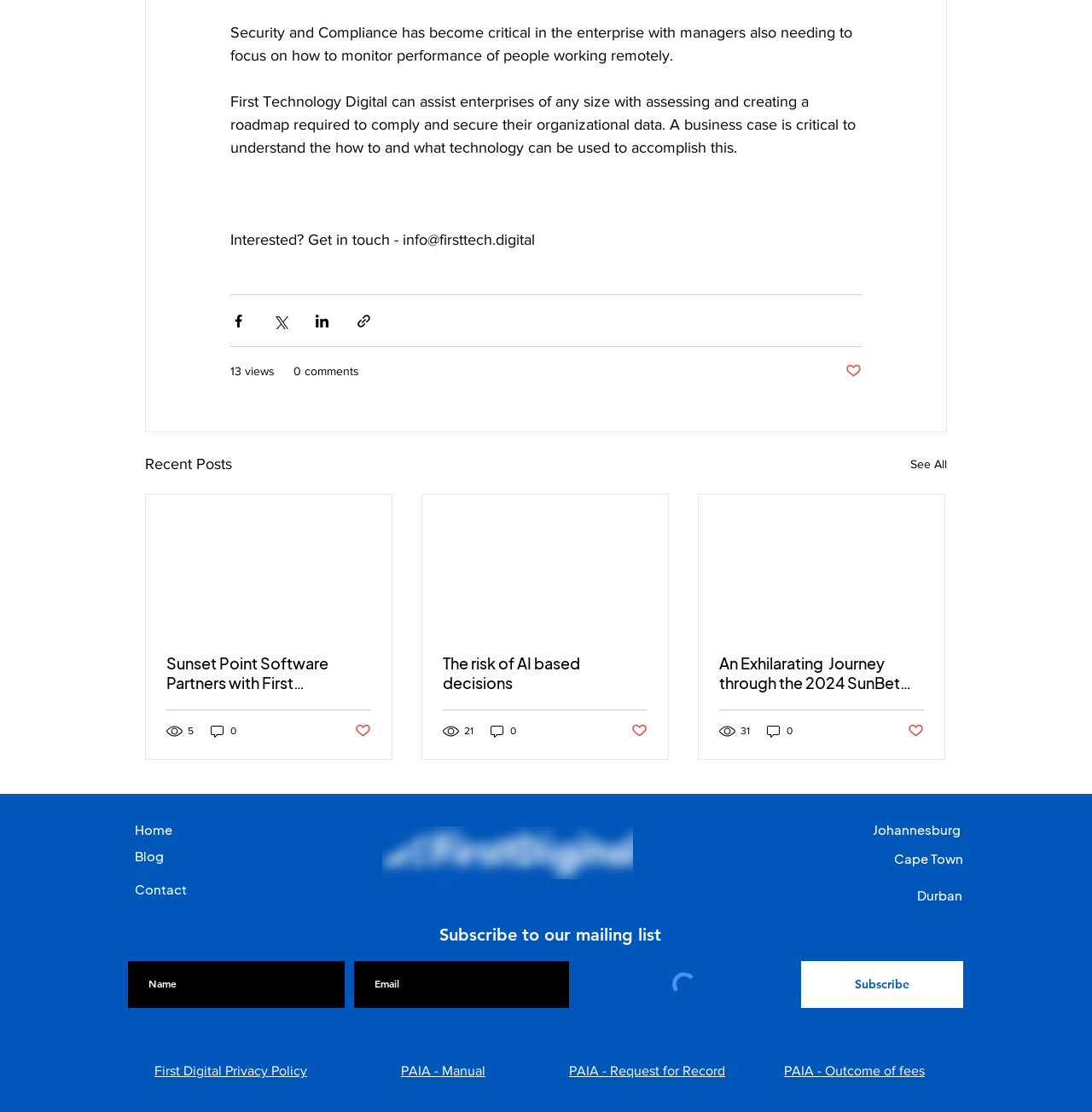Mark the bounding box of the element that matches the following description: "Durban".

[0.84, 0.799, 0.881, 0.812]